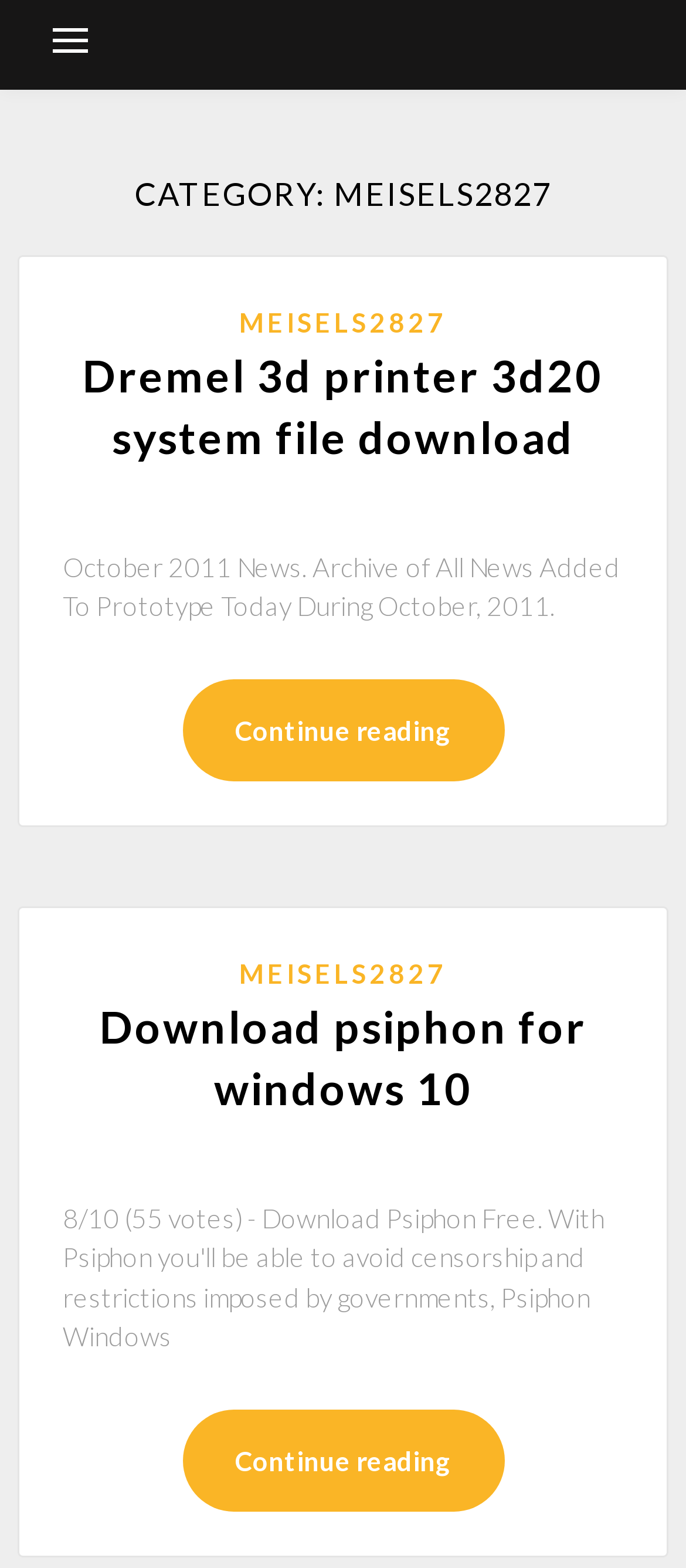Given the description of the UI element: "Continue reading", predict the bounding box coordinates in the form of [left, top, right, bottom], with each value being a float between 0 and 1.

[0.265, 0.898, 0.735, 0.964]